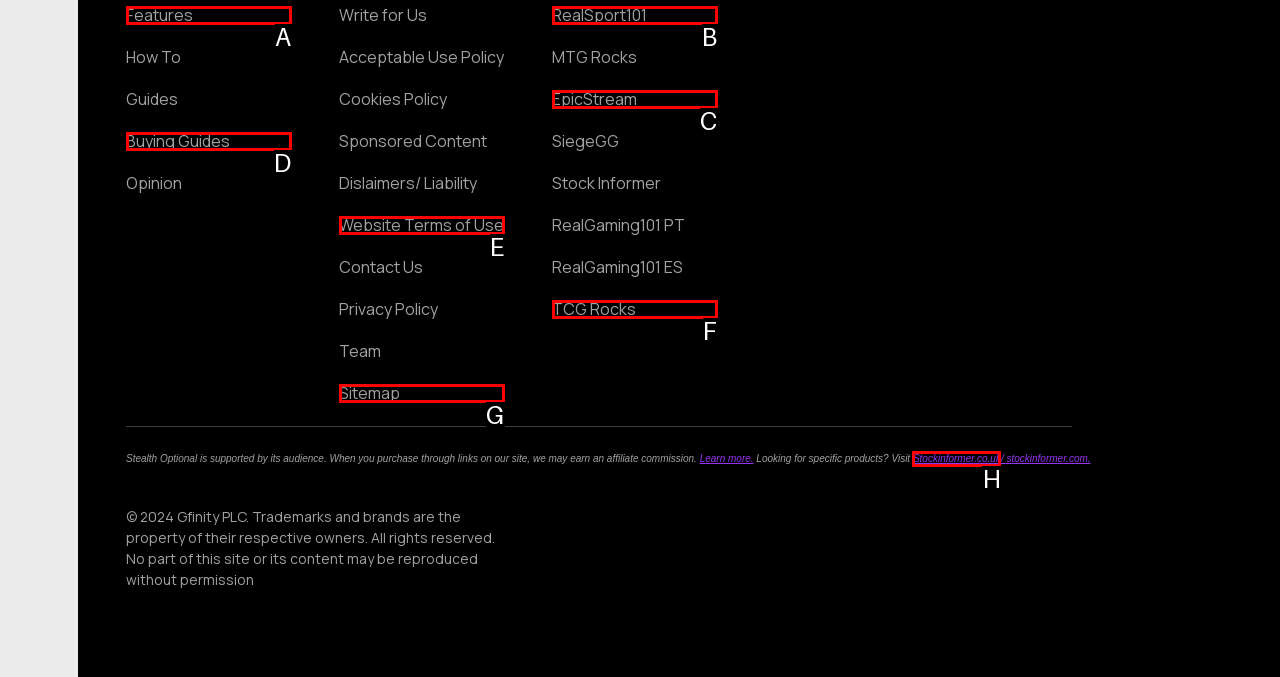Given the task: Go to Stockinformer.co.uk, point out the letter of the appropriate UI element from the marked options in the screenshot.

H